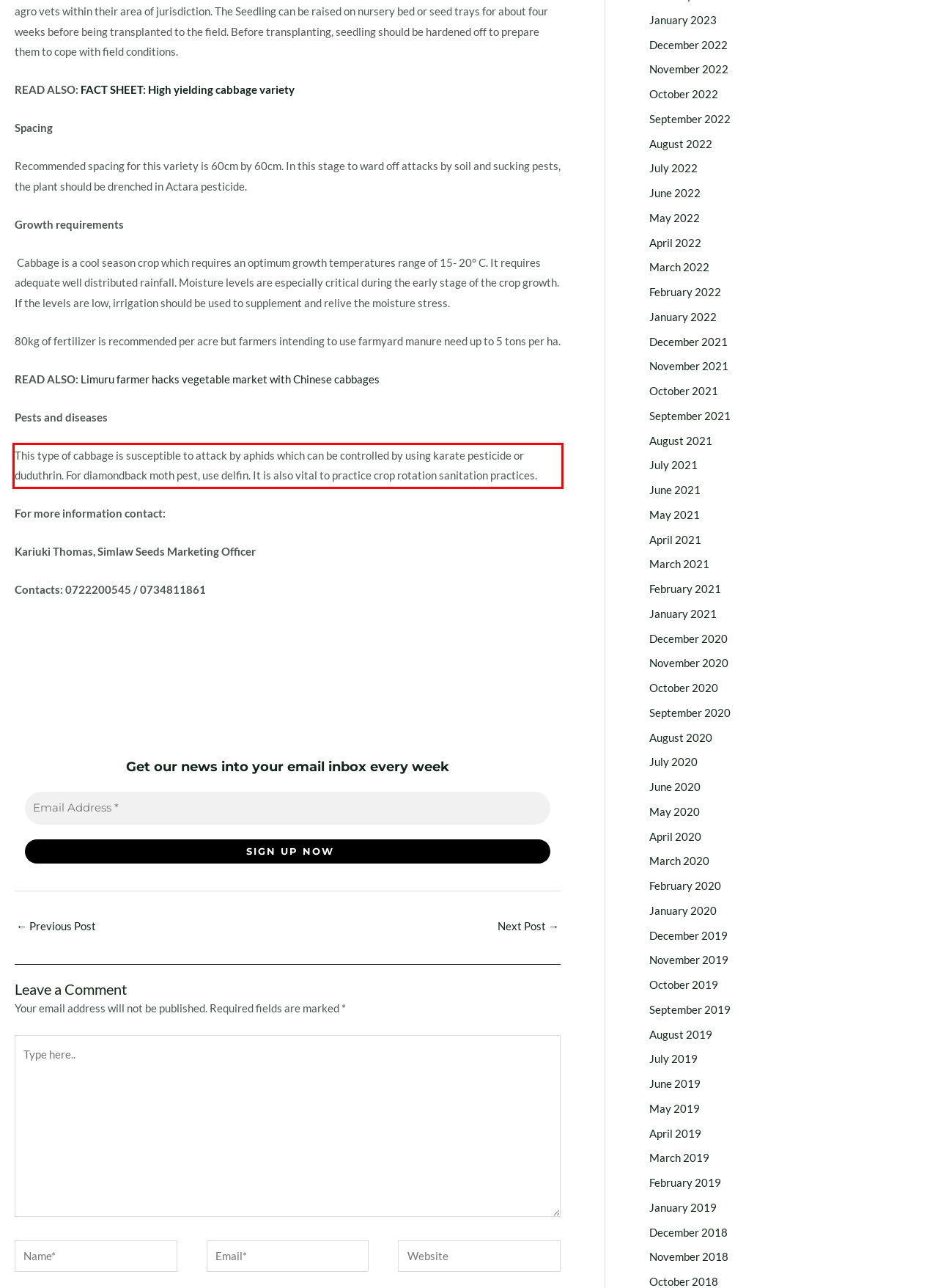From the screenshot of the webpage, locate the red bounding box and extract the text contained within that area.

This type of cabbage is susceptible to attack by aphids which can be controlled by using karate pesticide or duduthrin. For diamondback moth pest, use delfin. It is also vital to practice crop rotation sanitation practices.